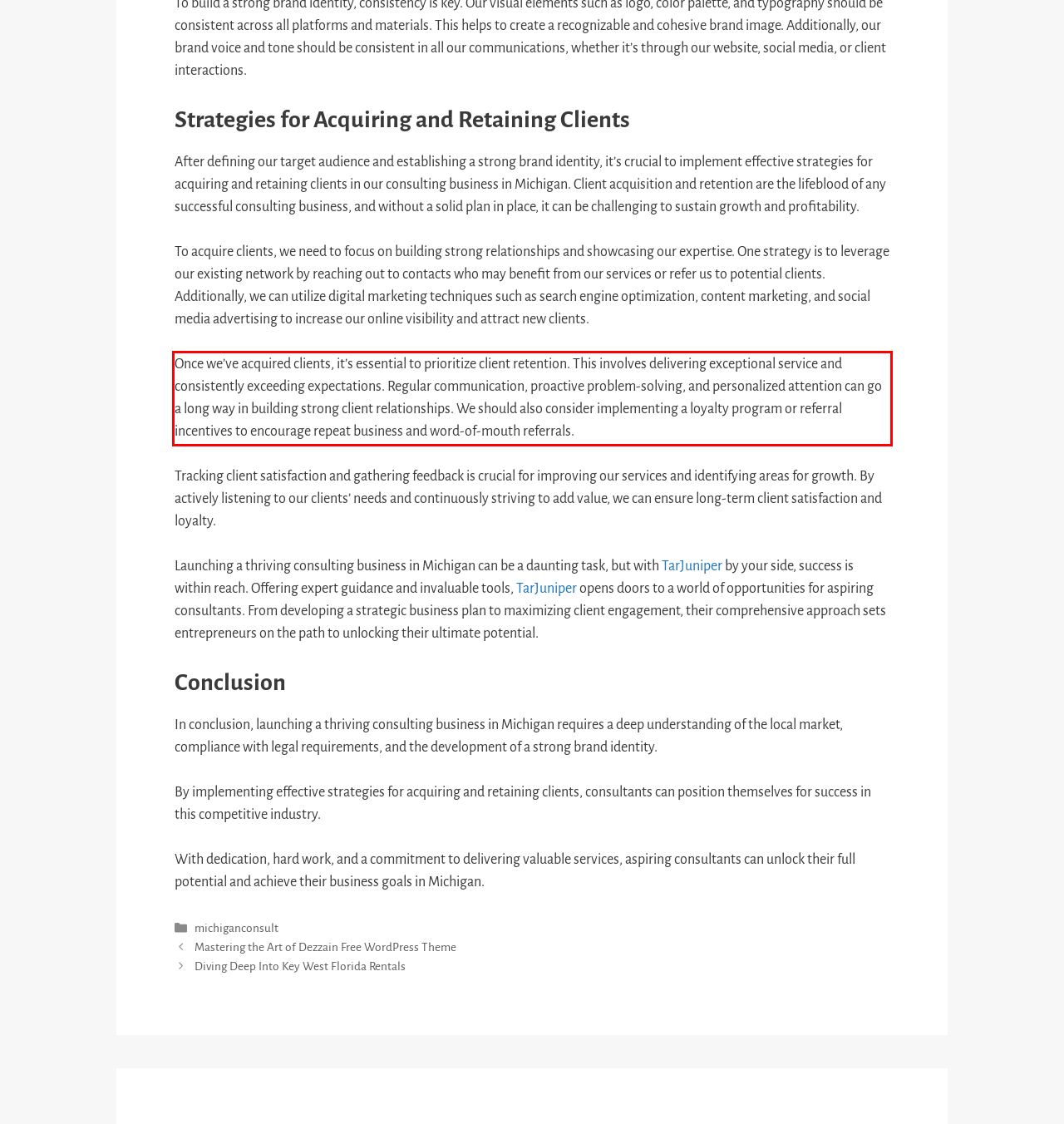From the given screenshot of a webpage, identify the red bounding box and extract the text content within it.

Once we’ve acquired clients, it’s essential to prioritize client retention. This involves delivering exceptional service and consistently exceeding expectations. Regular communication, proactive problem-solving, and personalized attention can go a long way in building strong client relationships. We should also consider implementing a loyalty program or referral incentives to encourage repeat business and word-of-mouth referrals.